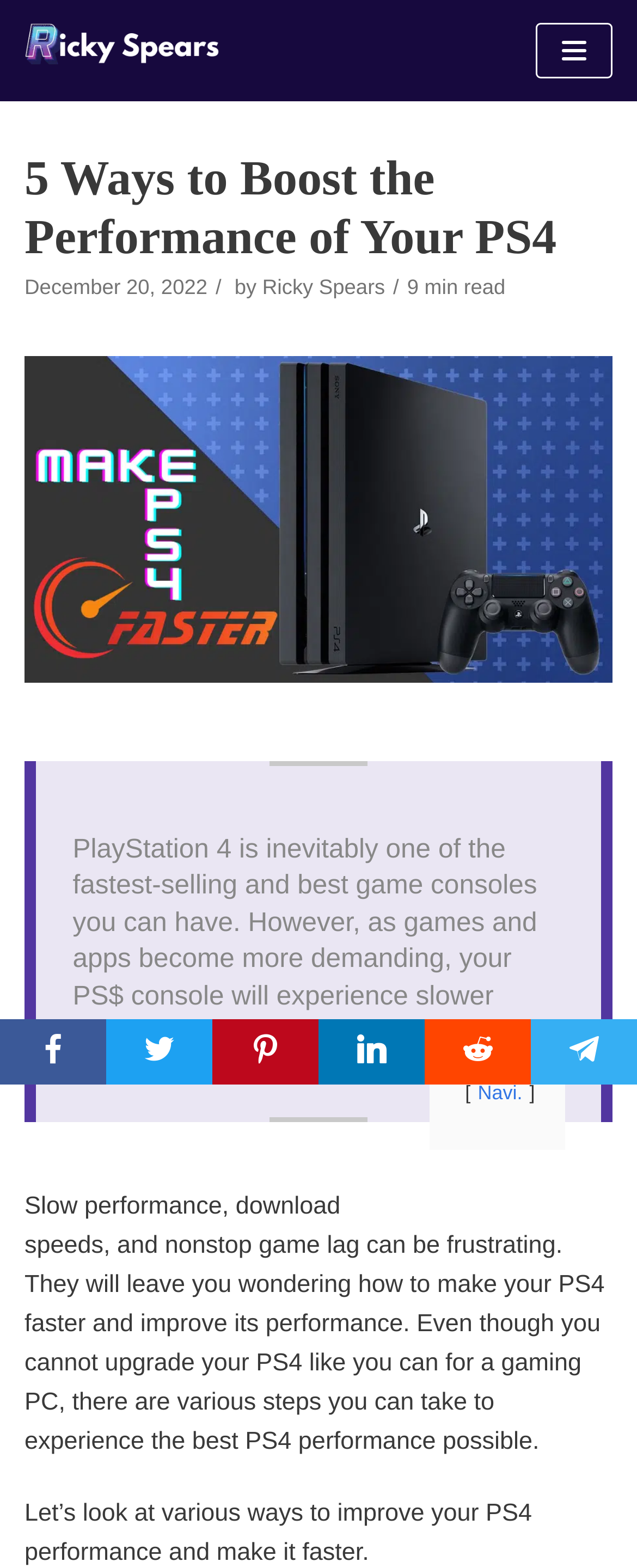Produce an elaborate caption capturing the essence of the webpage.

The webpage is about improving the performance of a PlayStation 4 console. At the top left, there is a link to skip to the content, and next to it, a link to the author's name, "Ricky Spears", accompanied by a small image. On the top right, there is a navigation menu button.

Below the navigation menu, there is a heading that reads "5 Ways to Boost the Performance of Your PS4". Underneath, there is a timestamp indicating the article was published on December 20, 2022, followed by the author's name and a "9 min read" label. 

To the right of the timestamp, there is a large image related to the topic "How to Make PS4 Faster". Below the image, there is a blockquote containing a paragraph of text that summarizes the issue of slow PS4 performance and the need to improve it.

The main content of the webpage starts below the blockquote, with a paragraph of text discussing the frustrations of slow performance and game lag, and the possibility of improving the PS4's performance without upgrading it like a gaming PC. The text continues with an introduction to the various ways to improve the PS4's performance.

At the bottom of the page, there are five social media links, including Facebook, Twitter, Pinterest, LinkedIn, and Reddit, aligned horizontally from left to right.